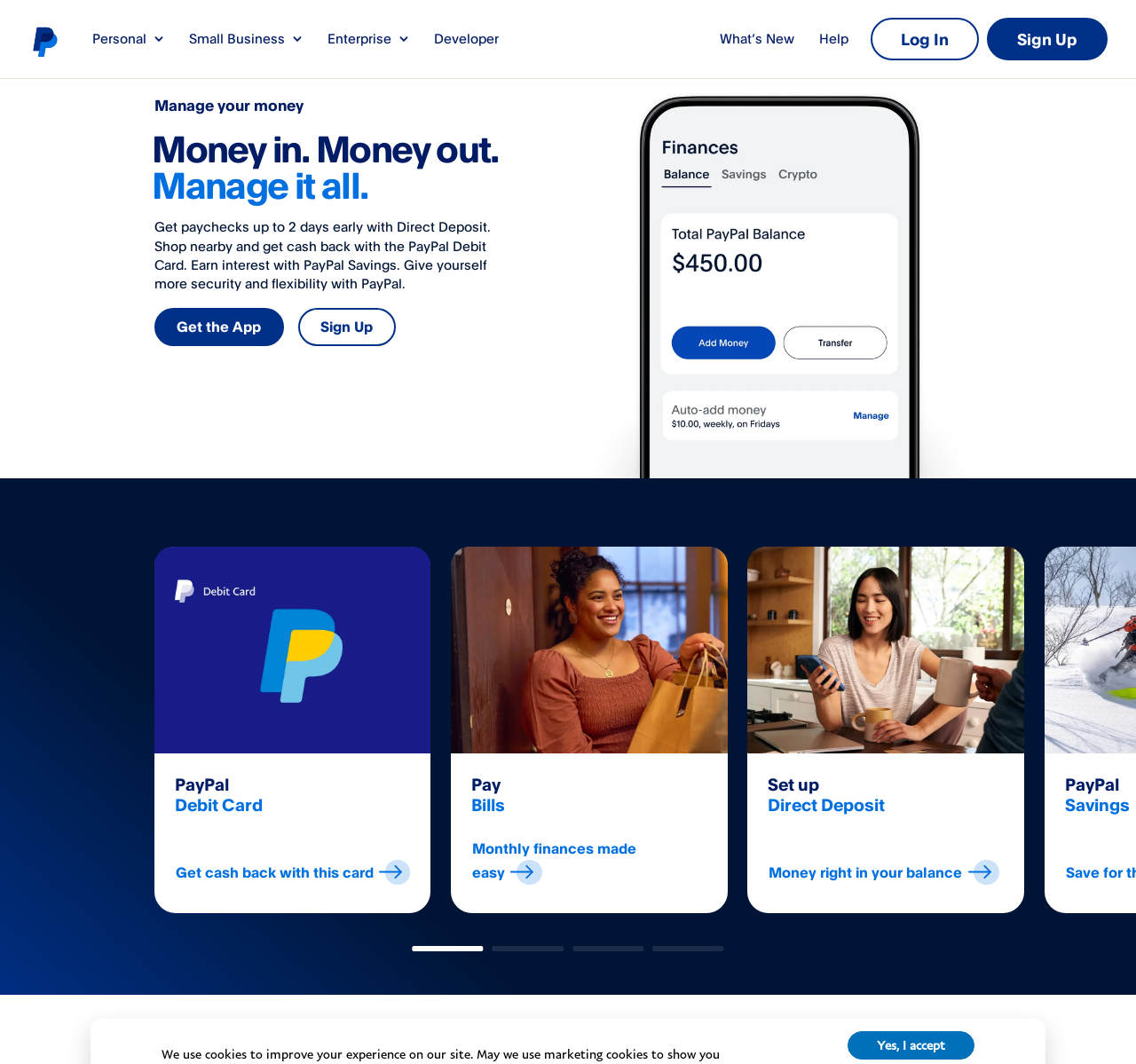What is the main purpose of this webpage?
Answer with a single word or phrase by referring to the visual content.

Manage money